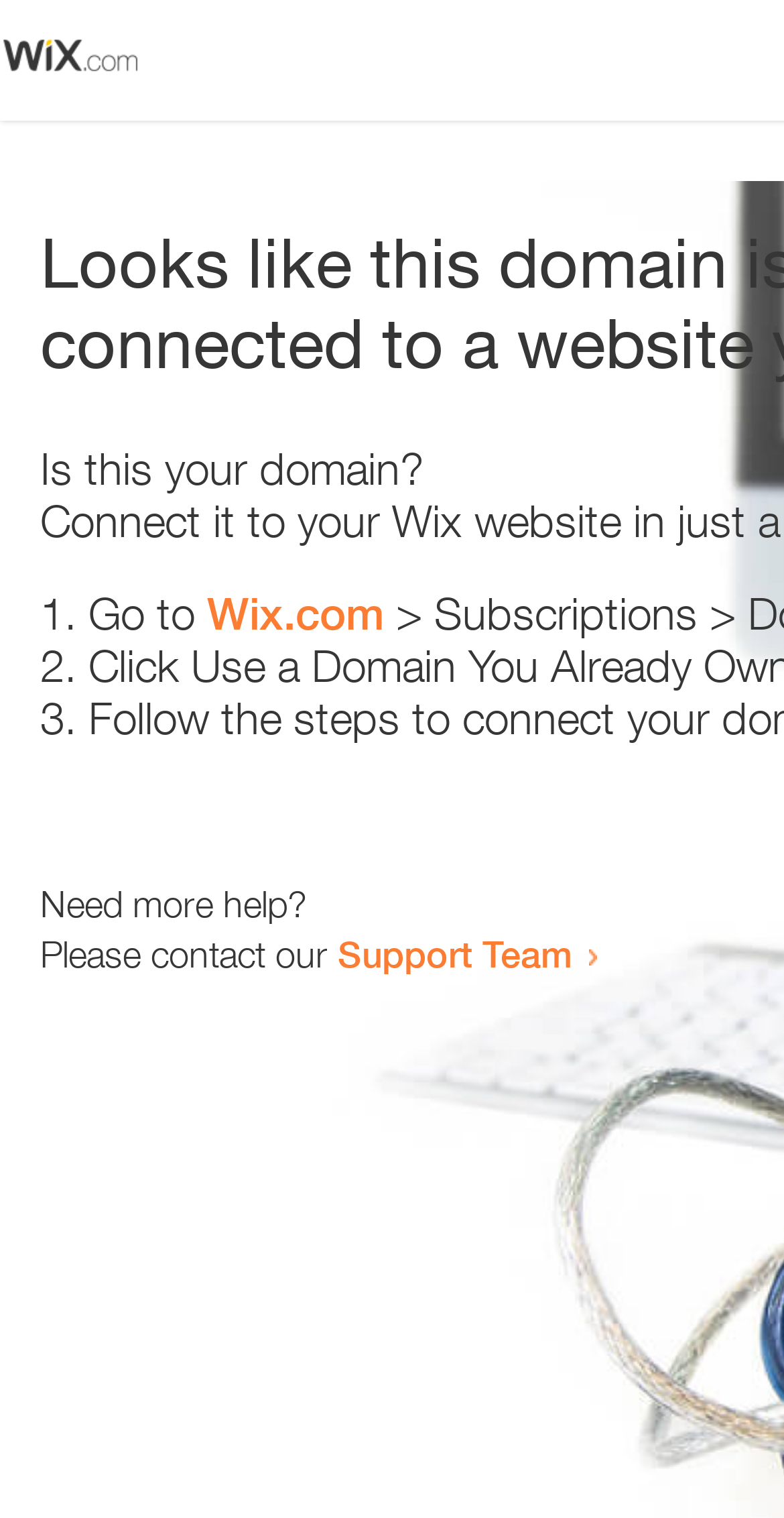Mark the bounding box of the element that matches the following description: "Wix.com".

[0.264, 0.387, 0.49, 0.421]